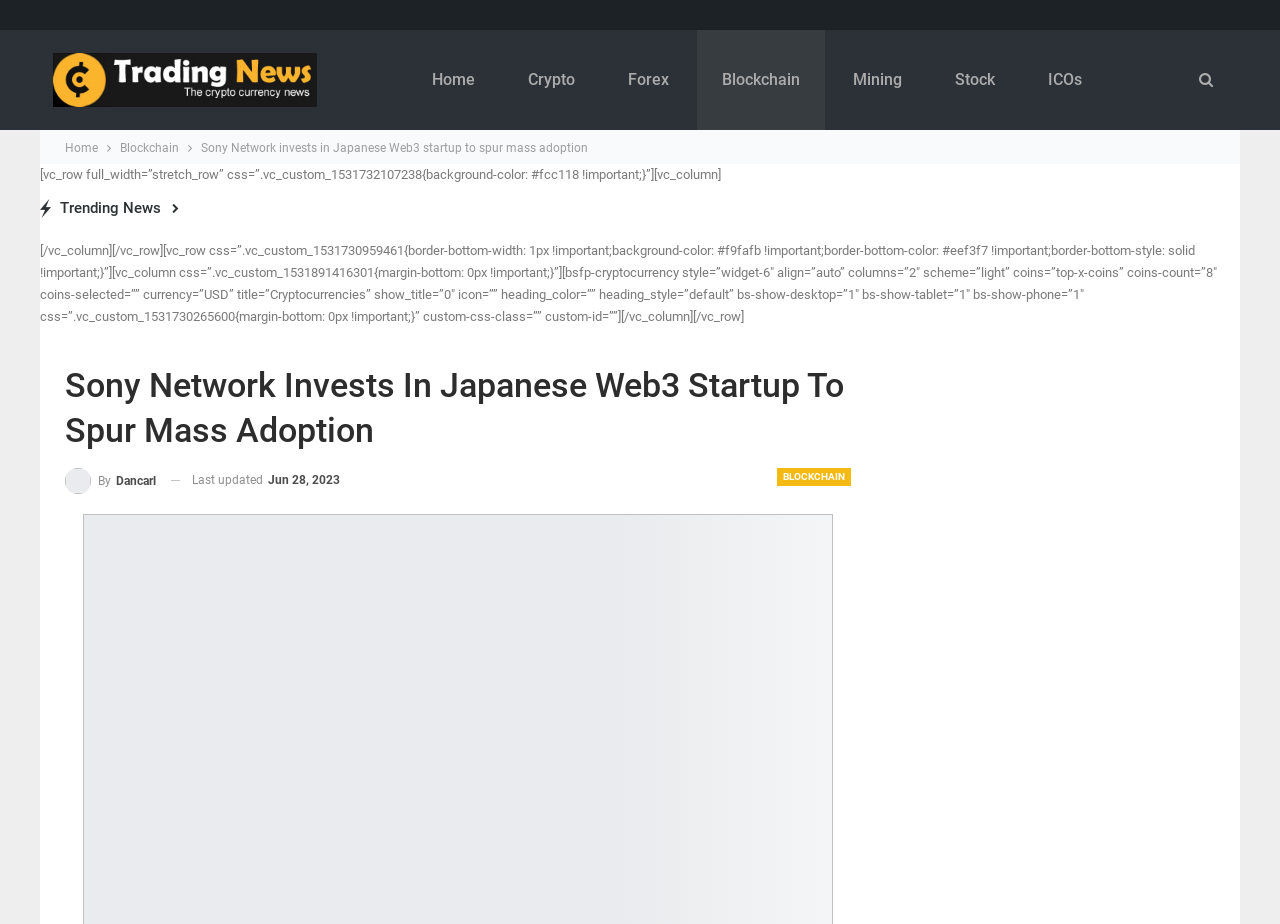Please find the bounding box coordinates in the format (top-left x, top-left y, bottom-right x, bottom-right y) for the given element description. Ensure the coordinates are floating point numbers between 0 and 1. Description: 1715547508.14

[0.466, 0.574, 0.592, 0.682]